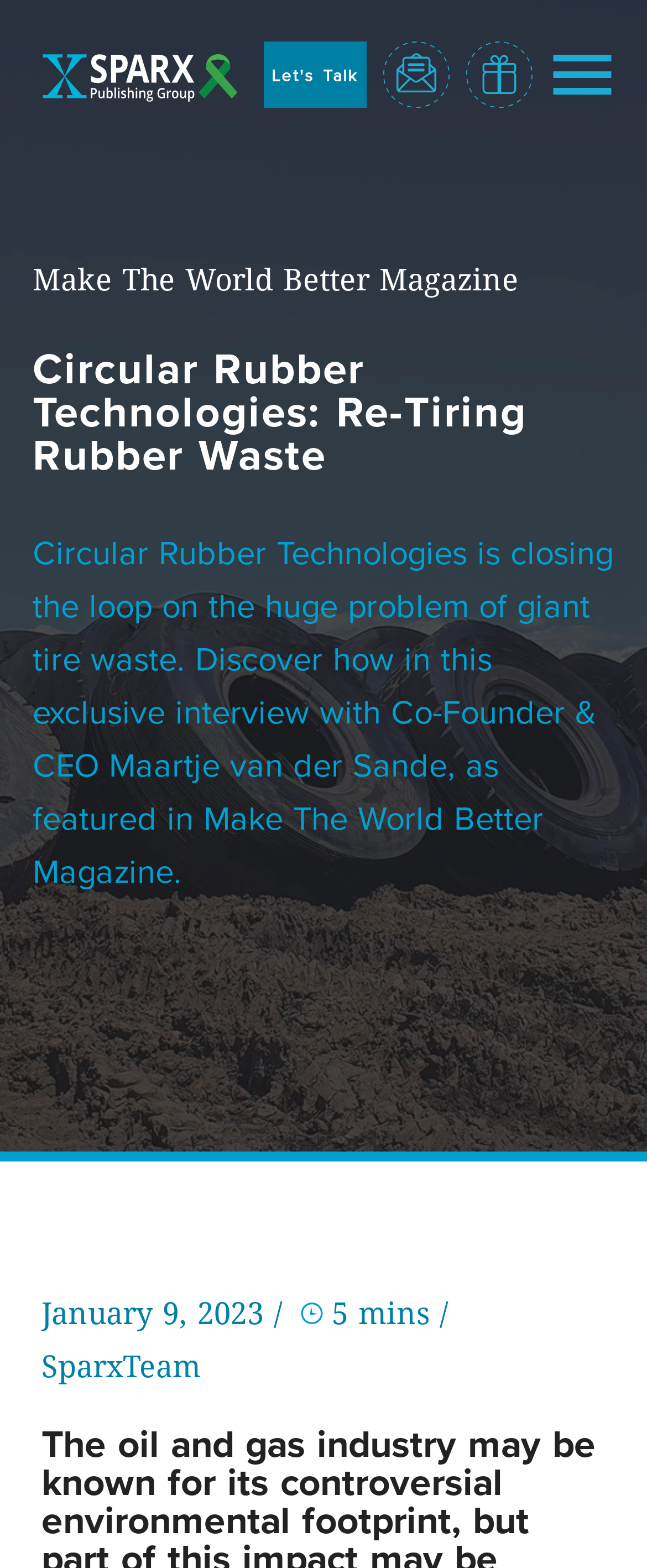What is the estimated reading time of the article?
Please answer the question with a single word or phrase, referencing the image.

5 mins